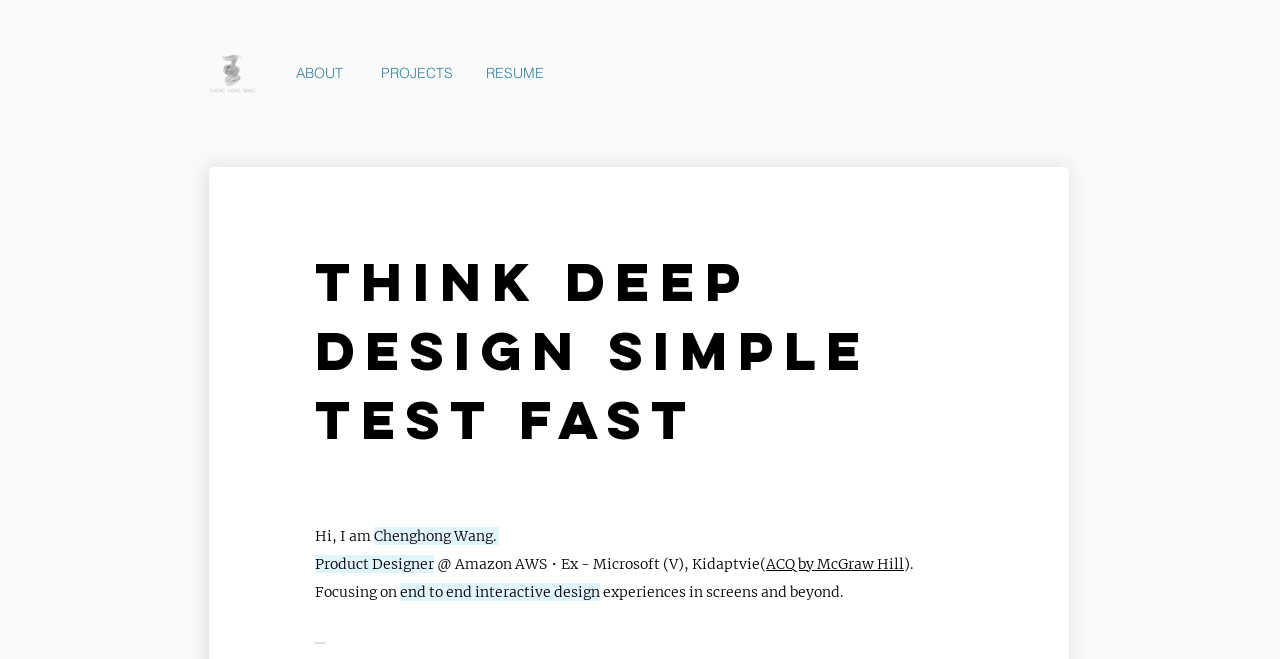Identify the bounding box for the described UI element. Provide the coordinates in (top-left x, top-left y, bottom-right x, bottom-right y) format with values ranging from 0 to 1: ACQ by McGraw Hill

[0.598, 0.842, 0.706, 0.869]